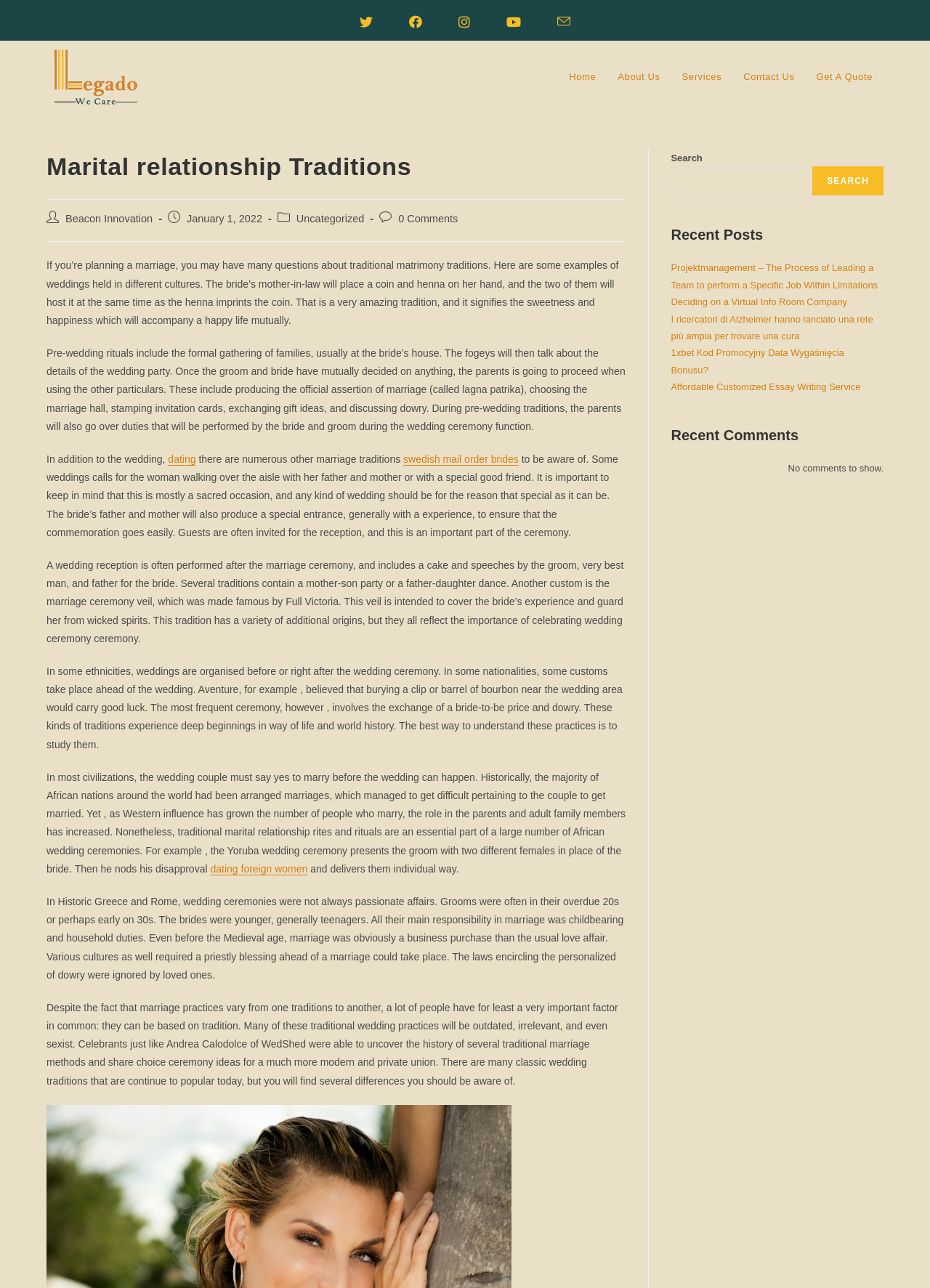Point out the bounding box coordinates of the section to click in order to follow this instruction: "Enter your name".

None